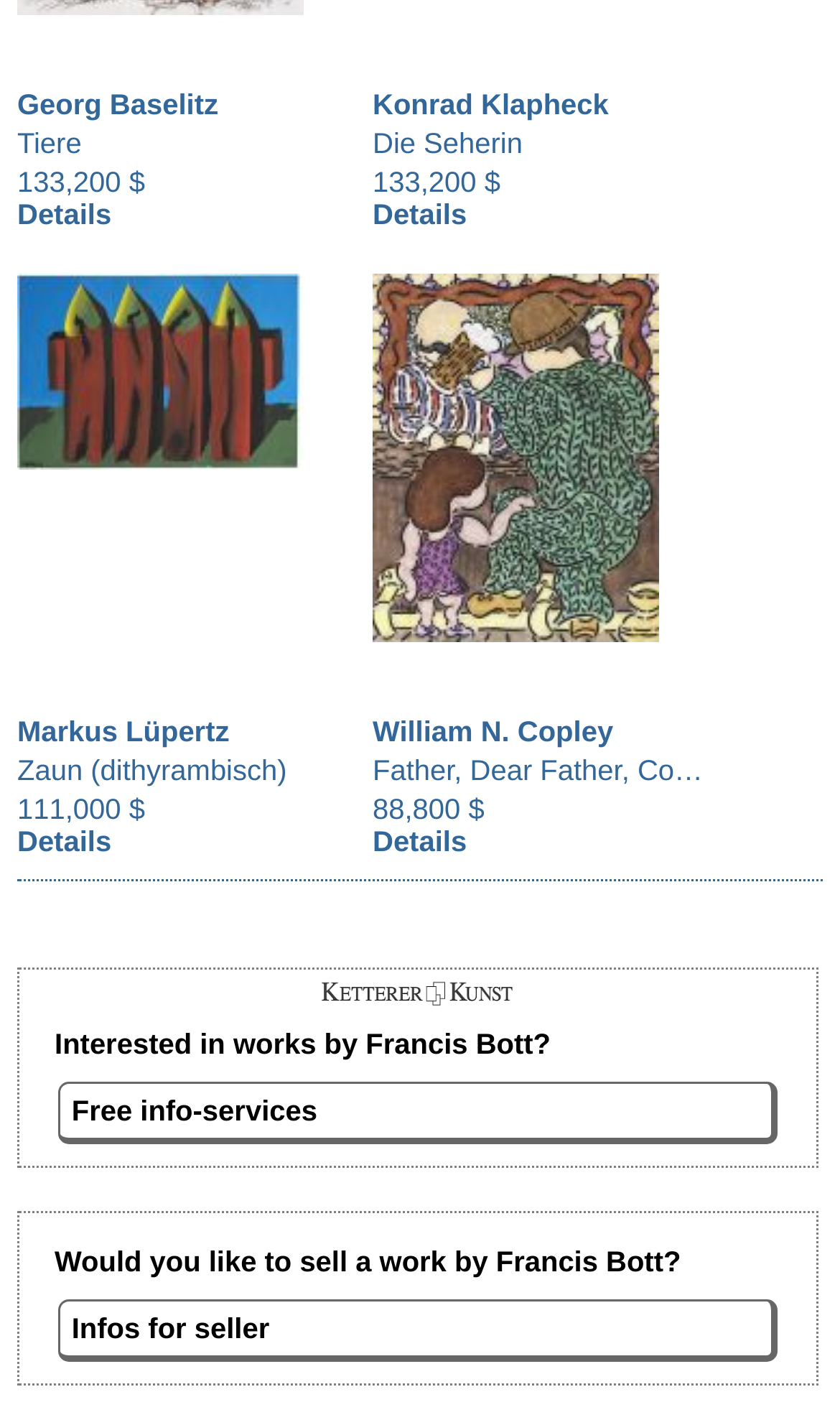Please identify the bounding box coordinates of the element I should click to complete this instruction: 'View details of Markus Lüpertz'. The coordinates should be given as four float numbers between 0 and 1, like this: [left, top, right, bottom].

[0.021, 0.504, 0.273, 0.527]